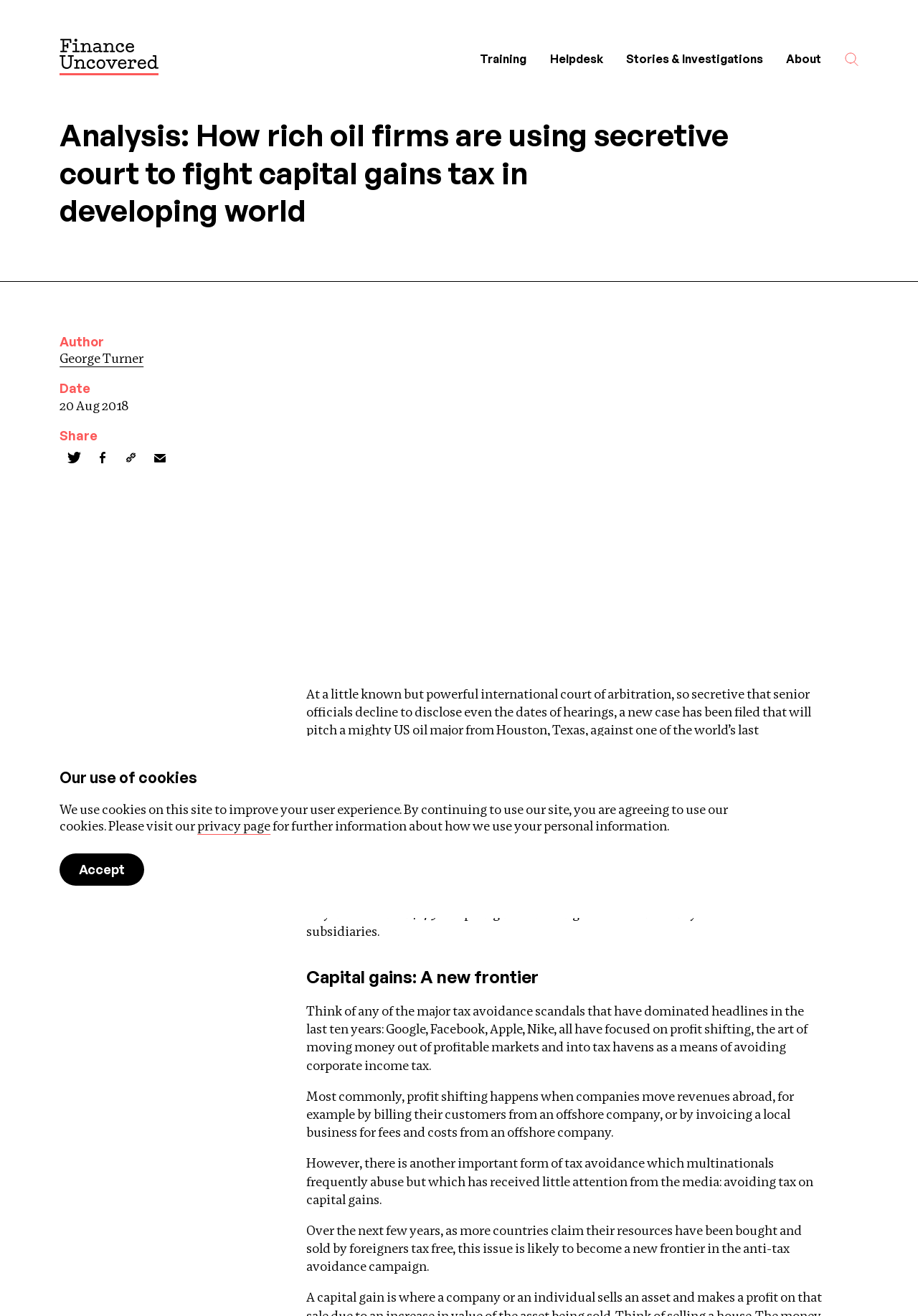Please determine the bounding box coordinates for the element that should be clicked to follow these instructions: "Search for a story".

[0.065, 0.113, 0.935, 0.175]